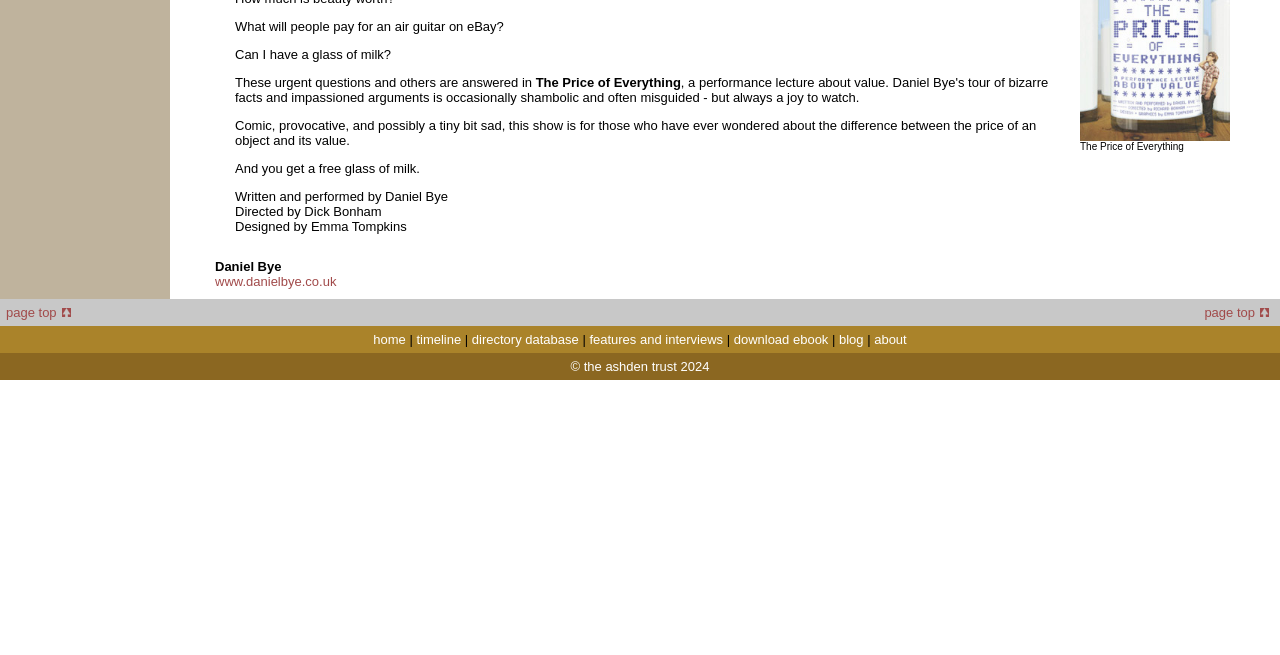Give the bounding box coordinates for the element described by: "download ebook".

[0.573, 0.507, 0.647, 0.53]